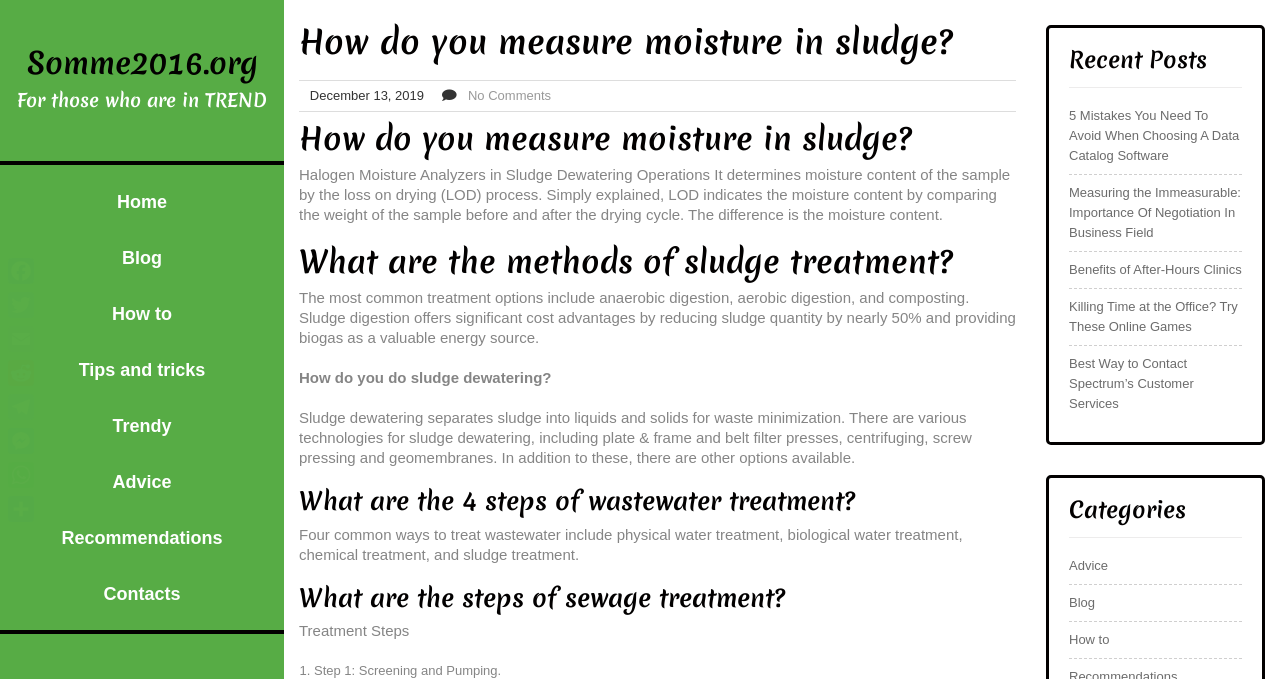Please mark the bounding box coordinates of the area that should be clicked to carry out the instruction: "Read the article 'How do you measure moisture in sludge?'".

[0.234, 0.18, 0.794, 0.229]